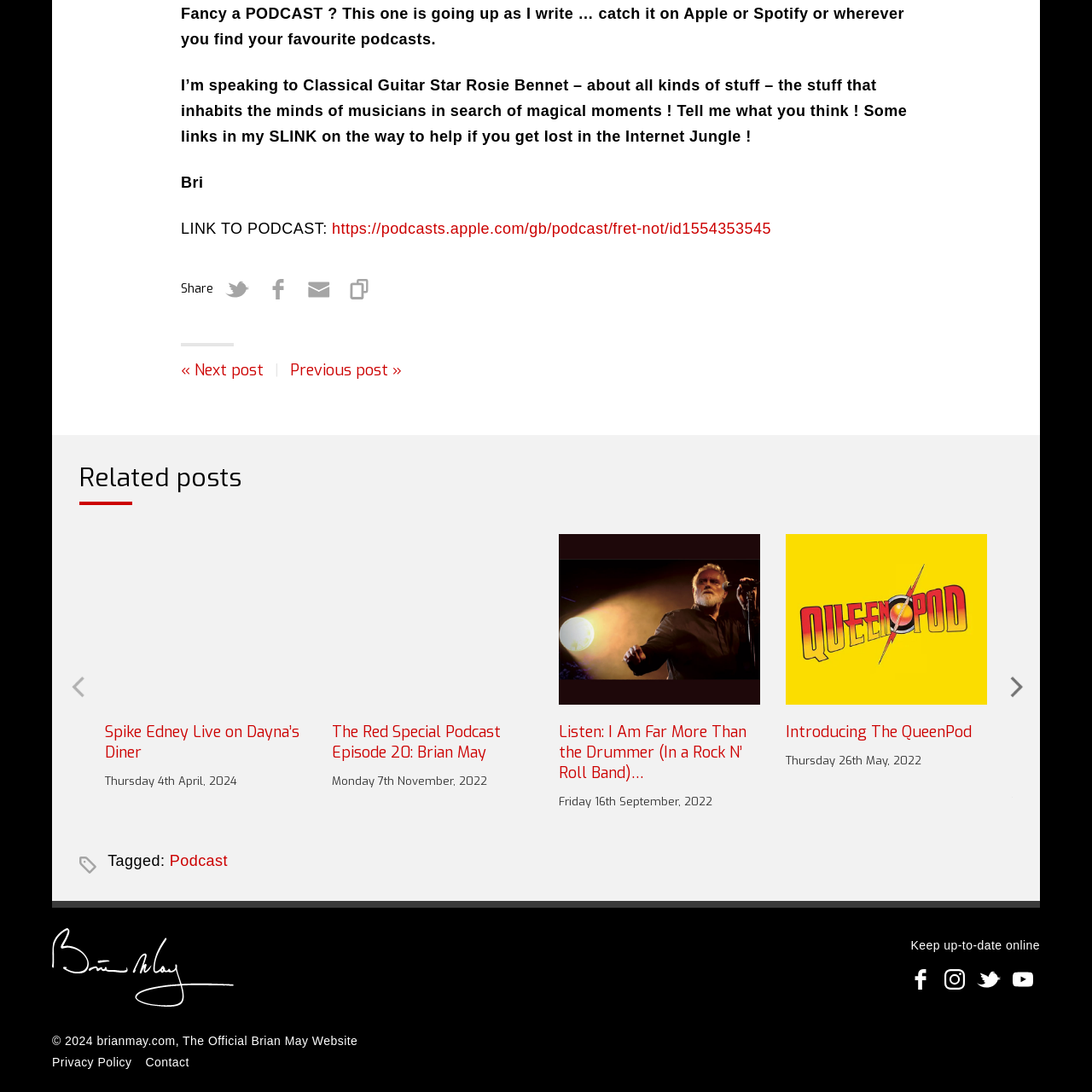Detail the contents of the image within the red outline in an elaborate manner.

The image features an icon representative of email sharing functionality, signifying the ability to share content via email. This feature encourages user interaction by allowing them to easily distribute information or links to others directly through their email systems. The context surrounding this image suggests a podcast or digital media theme, aligning with promotional efforts related to sharing engaging audio content. The overall presentation emphasizes the exploration of podcasts, inviting users to connect and share their favorite listening experiences.